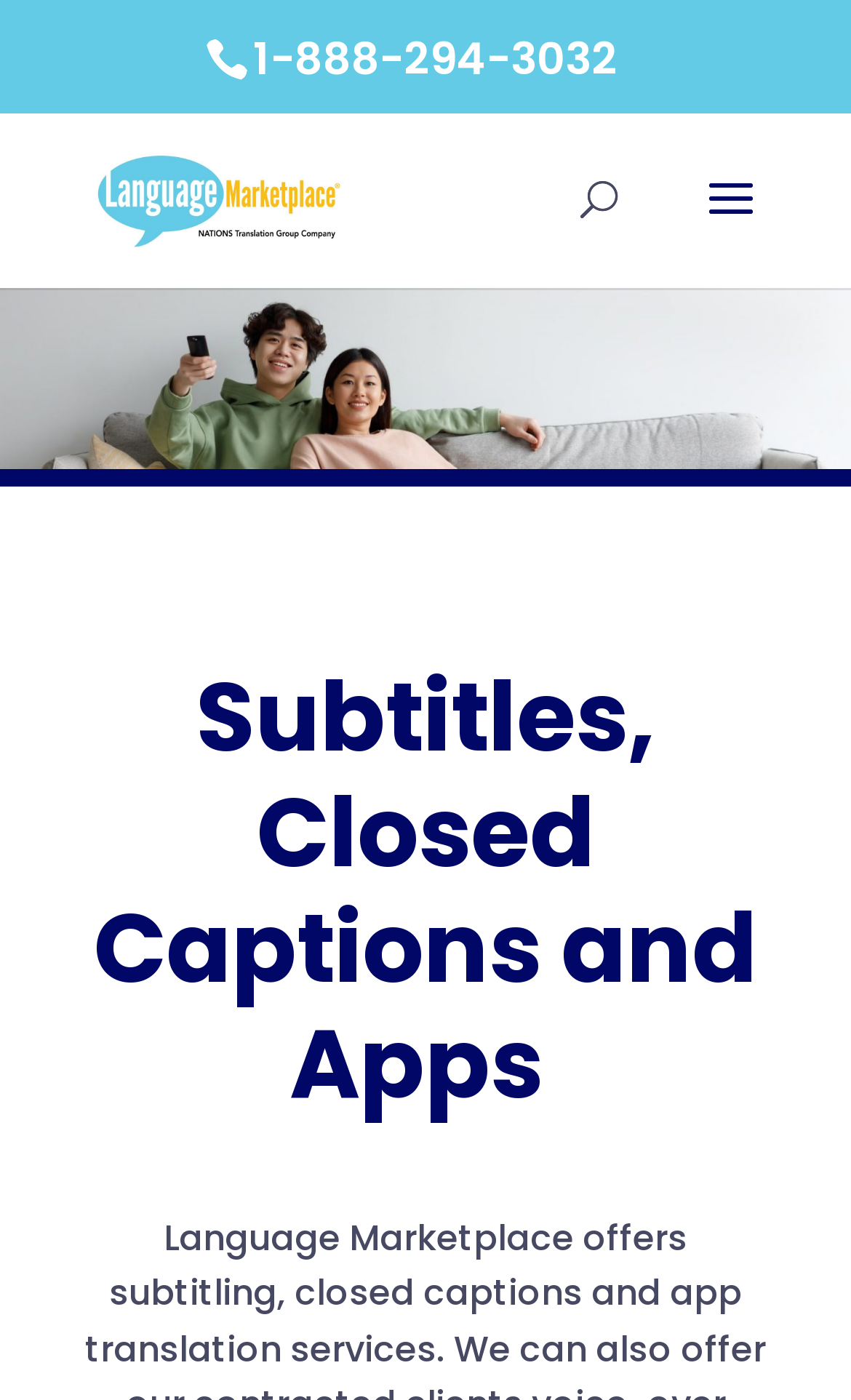What is the phone number on the webpage?
Please provide a detailed and thorough answer to the question.

I found the phone number by looking at the static text element with the bounding box coordinates [0.297, 0.02, 0.726, 0.064], which contains the text '1-888-294-3032'.